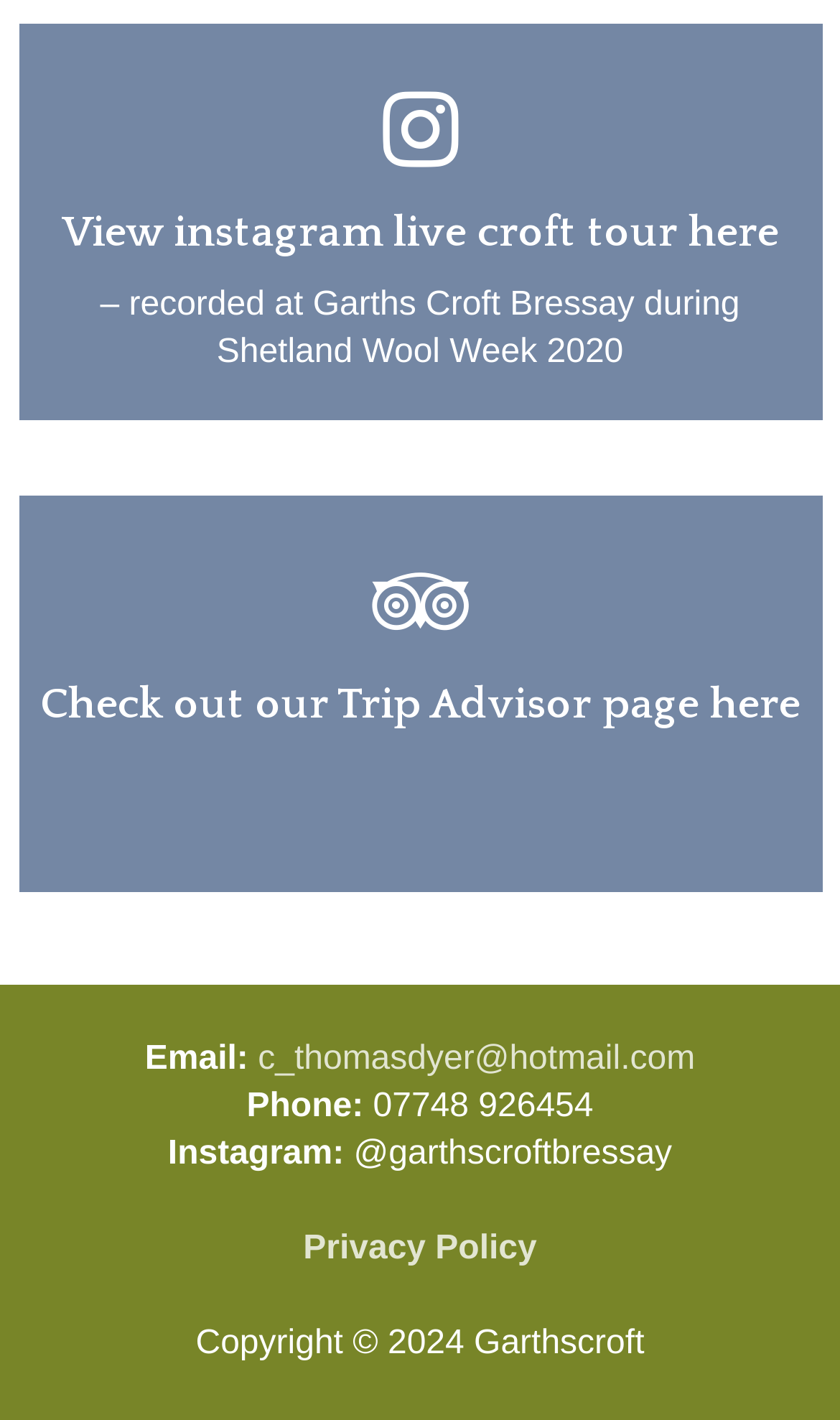Provide the bounding box coordinates of the HTML element this sentence describes: "c_thomasdyer@hotmail.com". The bounding box coordinates consist of four float numbers between 0 and 1, i.e., [left, top, right, bottom].

[0.307, 0.733, 0.827, 0.759]